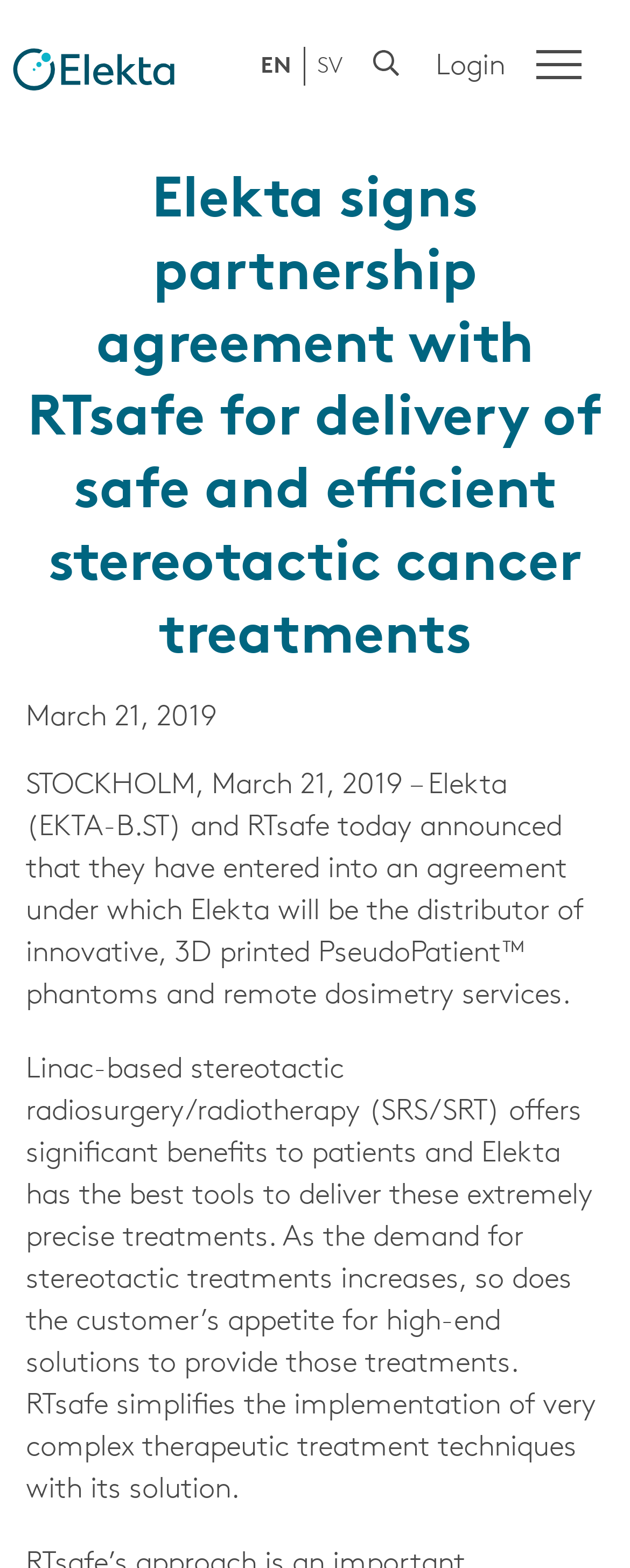Locate the bounding box coordinates of the UI element described by: "parent_node: EN". The bounding box coordinates should consist of four float numbers between 0 and 1, i.e., [left, top, right, bottom].

[0.585, 0.028, 0.643, 0.061]